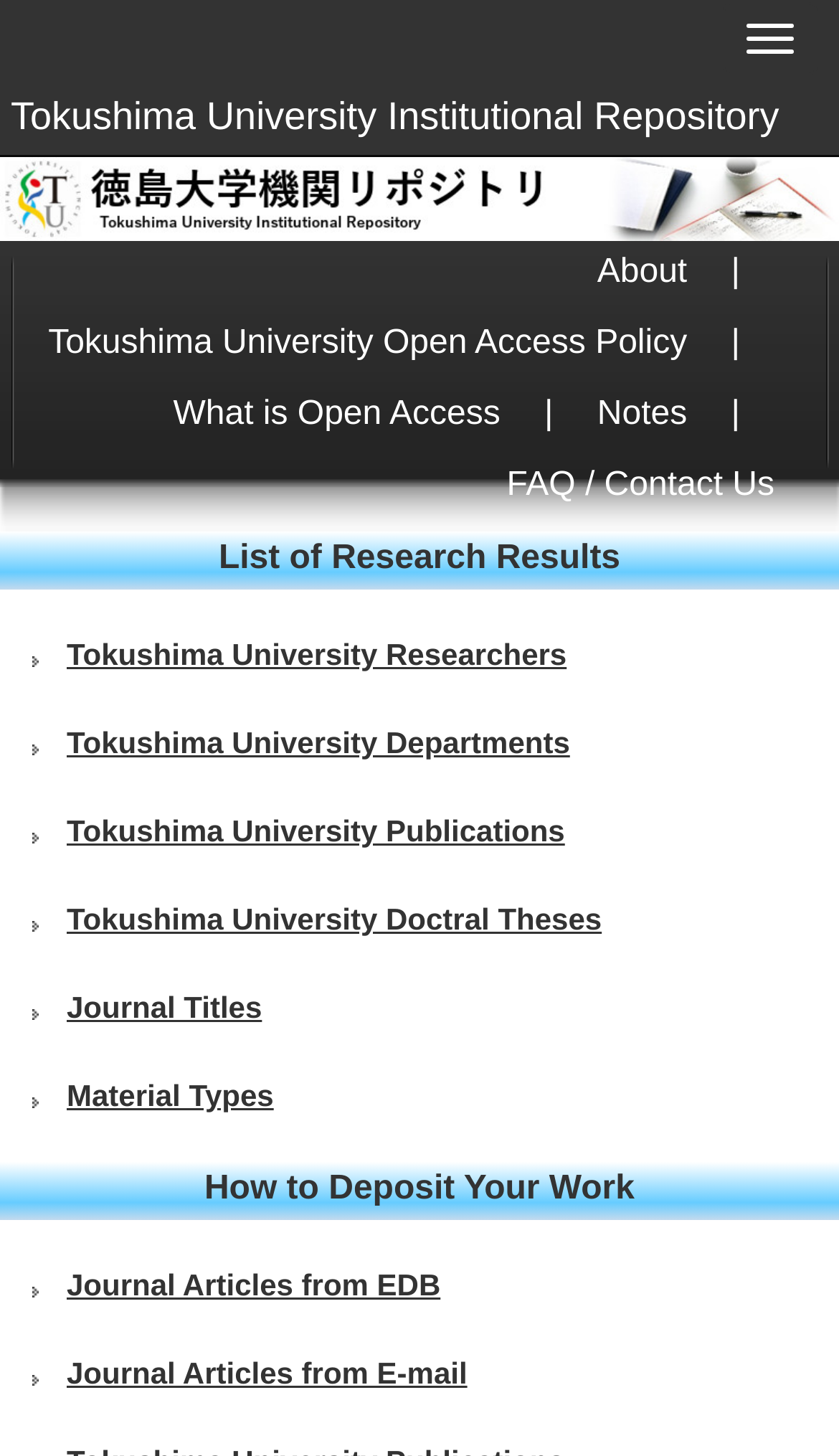Respond concisely with one word or phrase to the following query:
Is there an image on the top navigation bar?

Yes